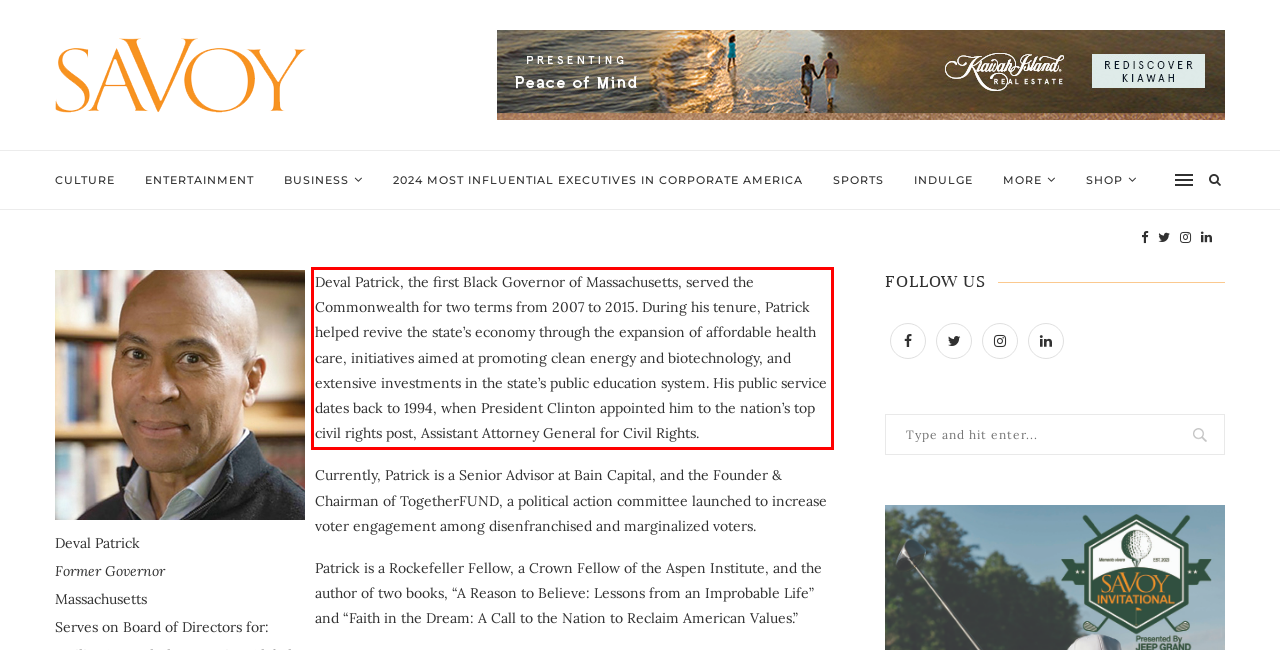You have a screenshot of a webpage where a UI element is enclosed in a red rectangle. Perform OCR to capture the text inside this red rectangle.

Deval Patrick, the first Black Governor of Massachusetts, served the Commonwealth for two terms from 2007 to 2015. During his tenure, Patrick helped revive the state’s economy through the expansion of affordable health care, initiatives aimed at promoting clean energy and biotechnology, and extensive investments in the state’s public education system. His public service dates back to 1994, when President Clinton appointed him to the nation’s top civil rights post, Assistant Attorney General for Civil Rights.